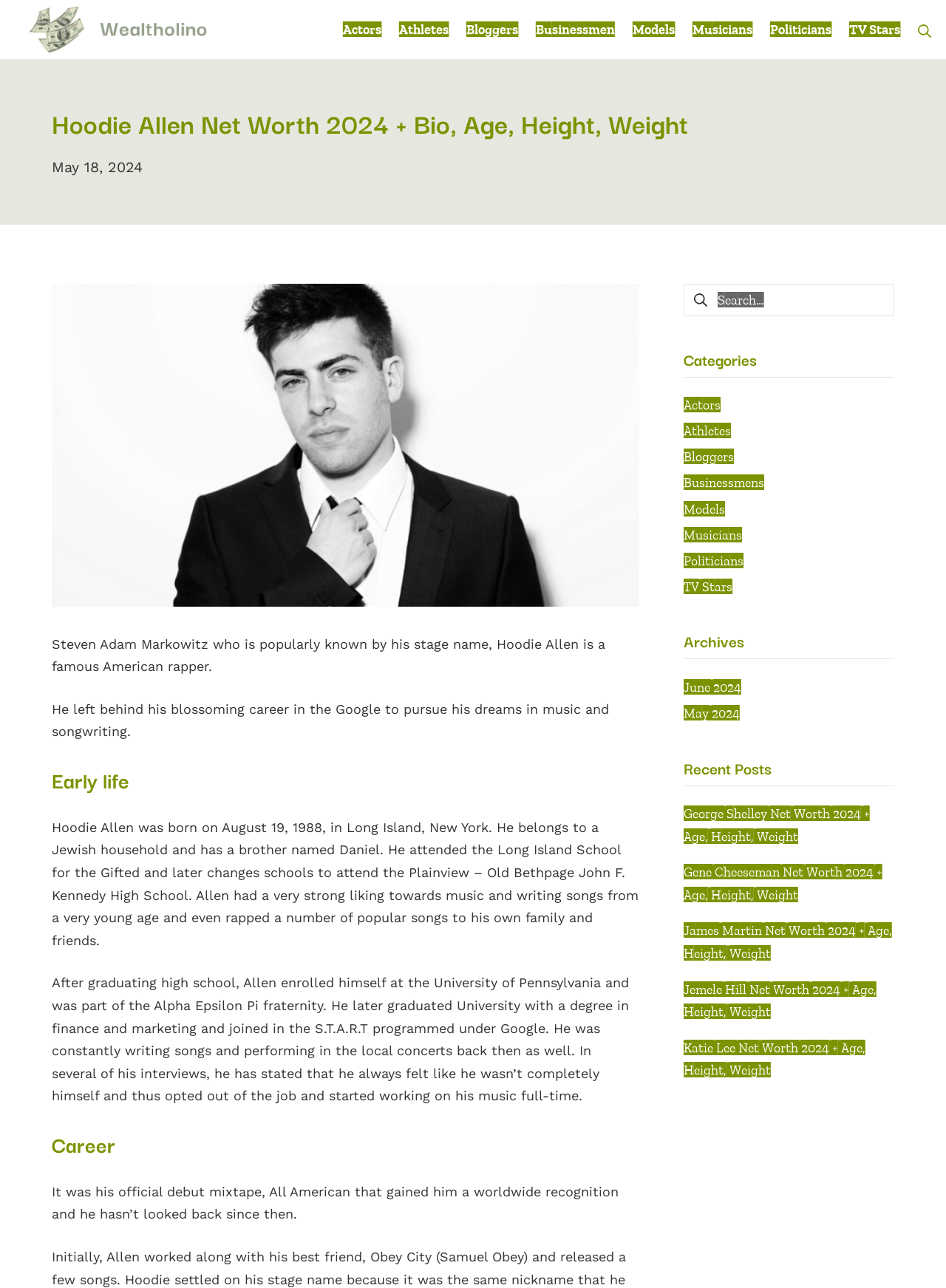Can you specify the bounding box coordinates of the area that needs to be clicked to fulfill the following instruction: "Read about Hoodie Allen's early life"?

[0.055, 0.593, 0.676, 0.618]